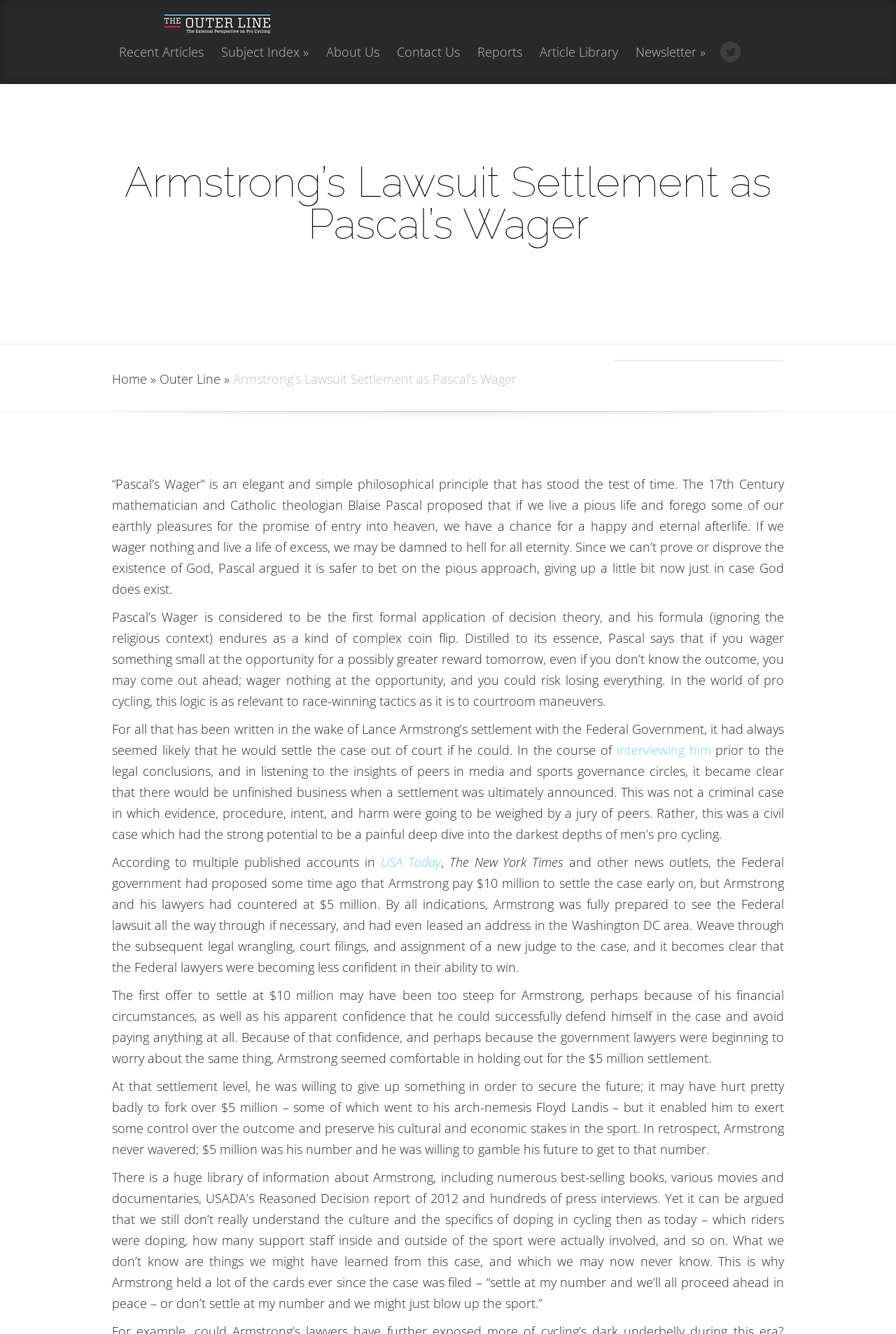Please identify the bounding box coordinates for the region that you need to click to follow this instruction: "Check out USA Today".

[0.425, 0.658, 0.492, 0.671]